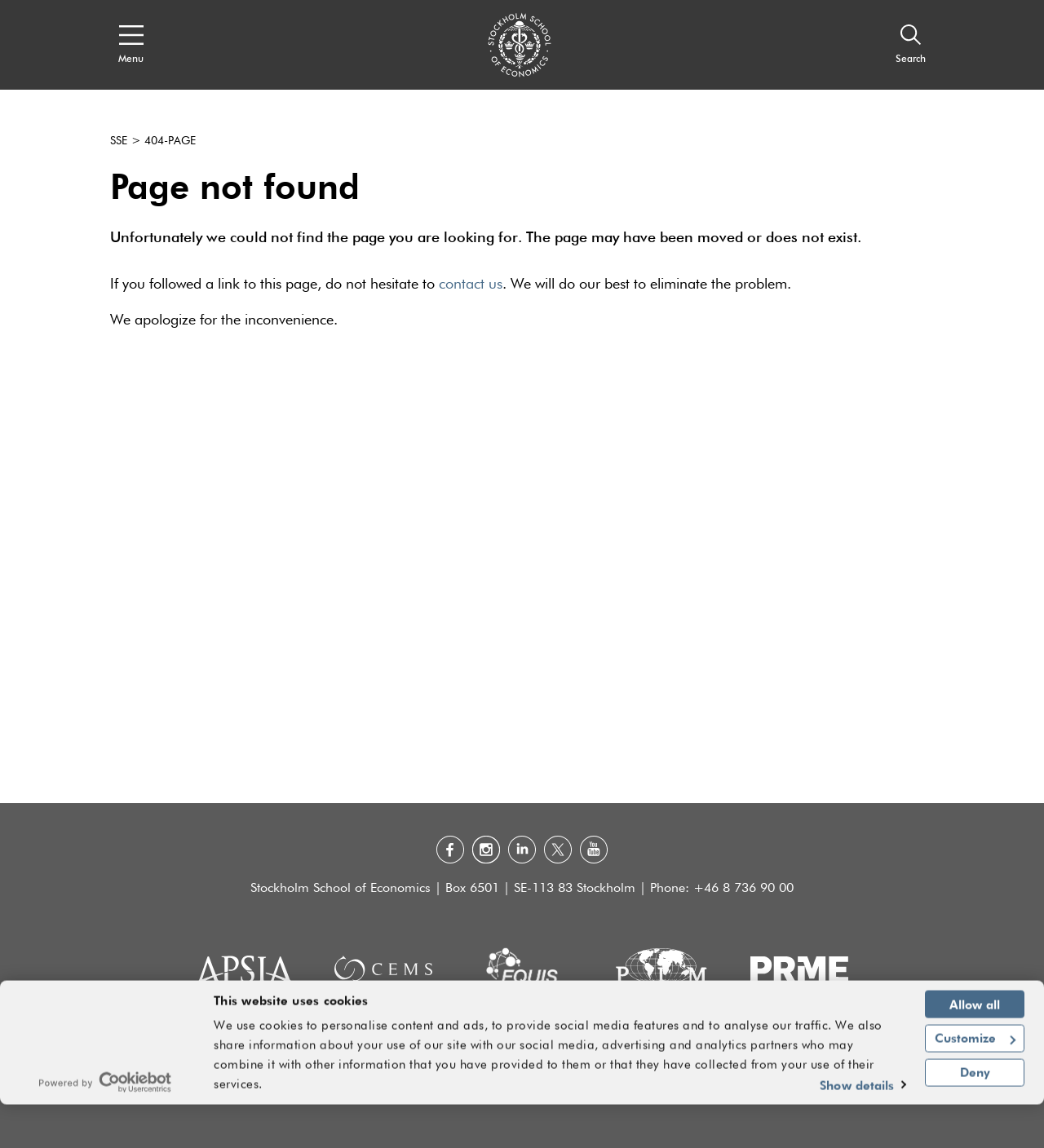Please provide a one-word or short phrase answer to the question:
What is the phone number of the school?

+46 8 736 90 00